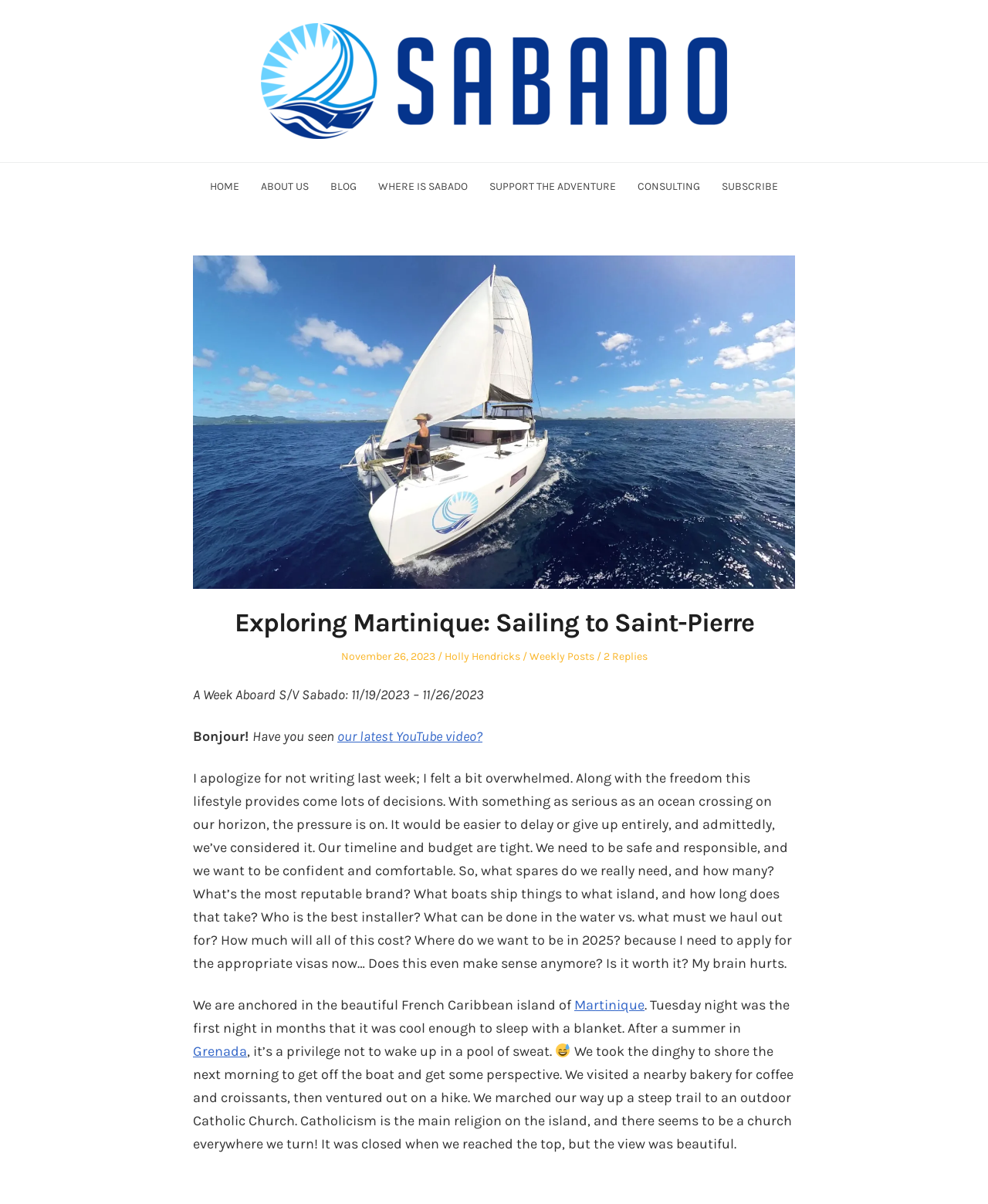Find the bounding box coordinates of the element you need to click on to perform this action: 'Click on the 'HOME' link'. The coordinates should be represented by four float values between 0 and 1, in the format [left, top, right, bottom].

[0.212, 0.149, 0.242, 0.16]